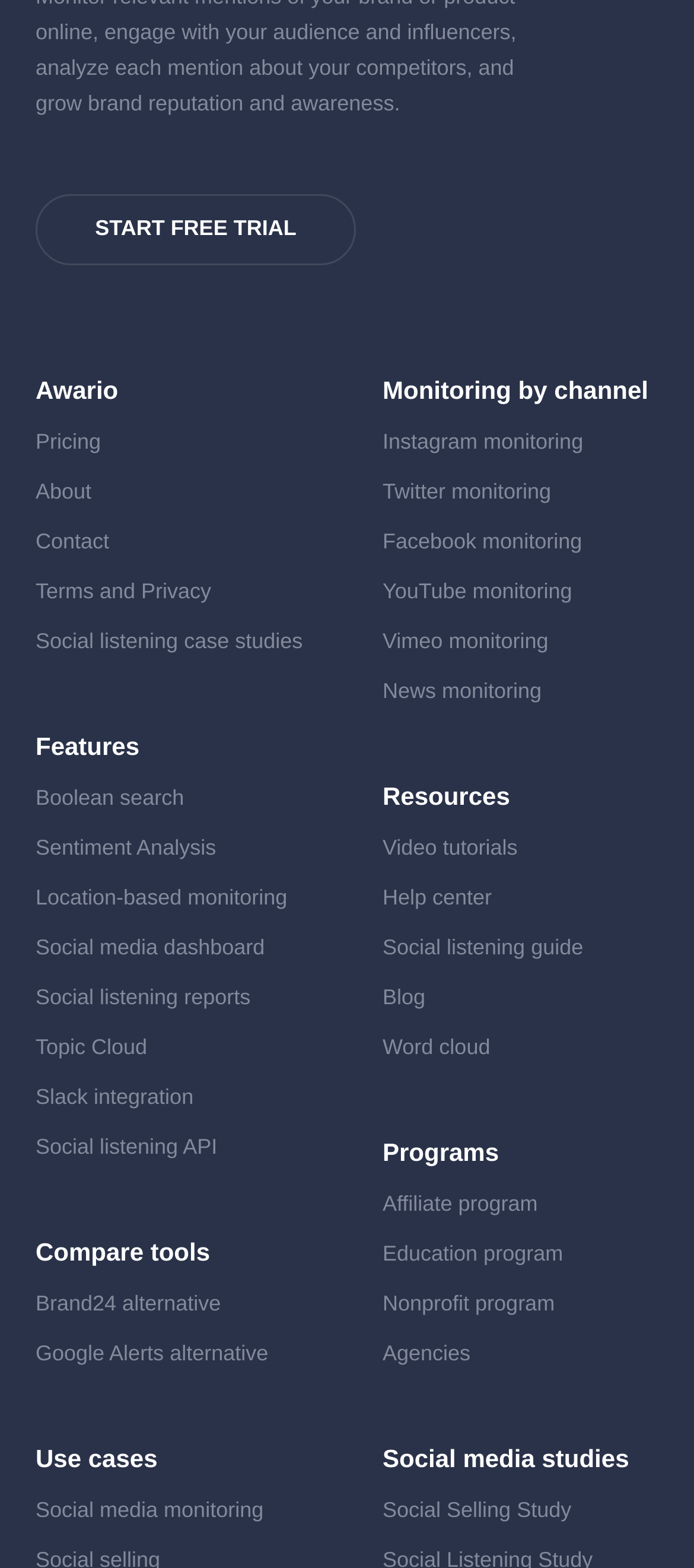Use a single word or phrase to answer the question: What is the last link on the webpage?

Social Selling Study